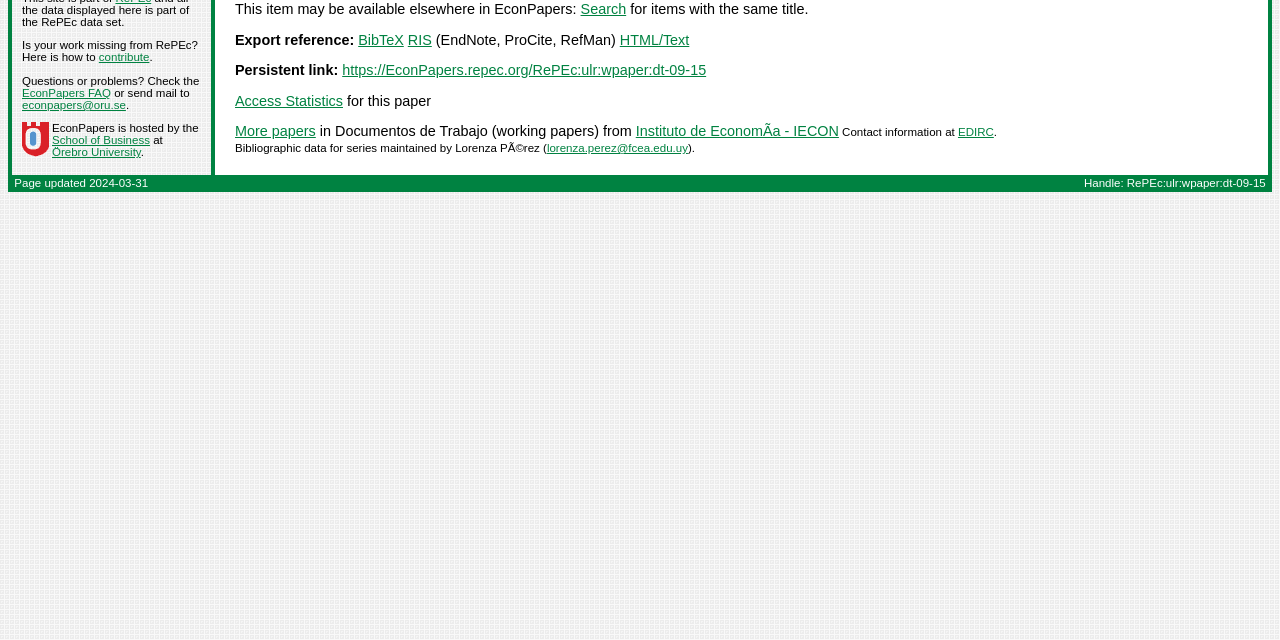Identify the bounding box for the described UI element: "Instituto de EconomÃ­a - IECON".

[0.497, 0.192, 0.655, 0.217]